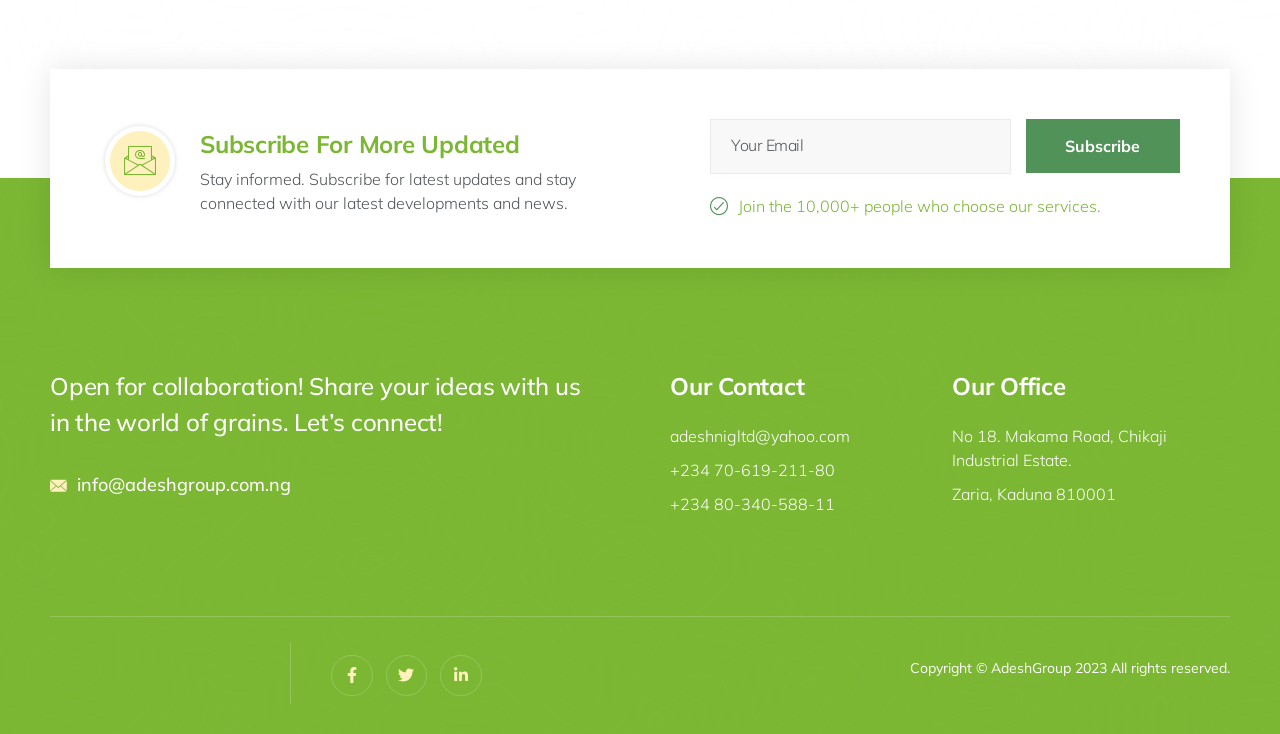Please reply to the following question using a single word or phrase: 
What social media platforms does the company have?

Facebook, Twitter, Linkedin